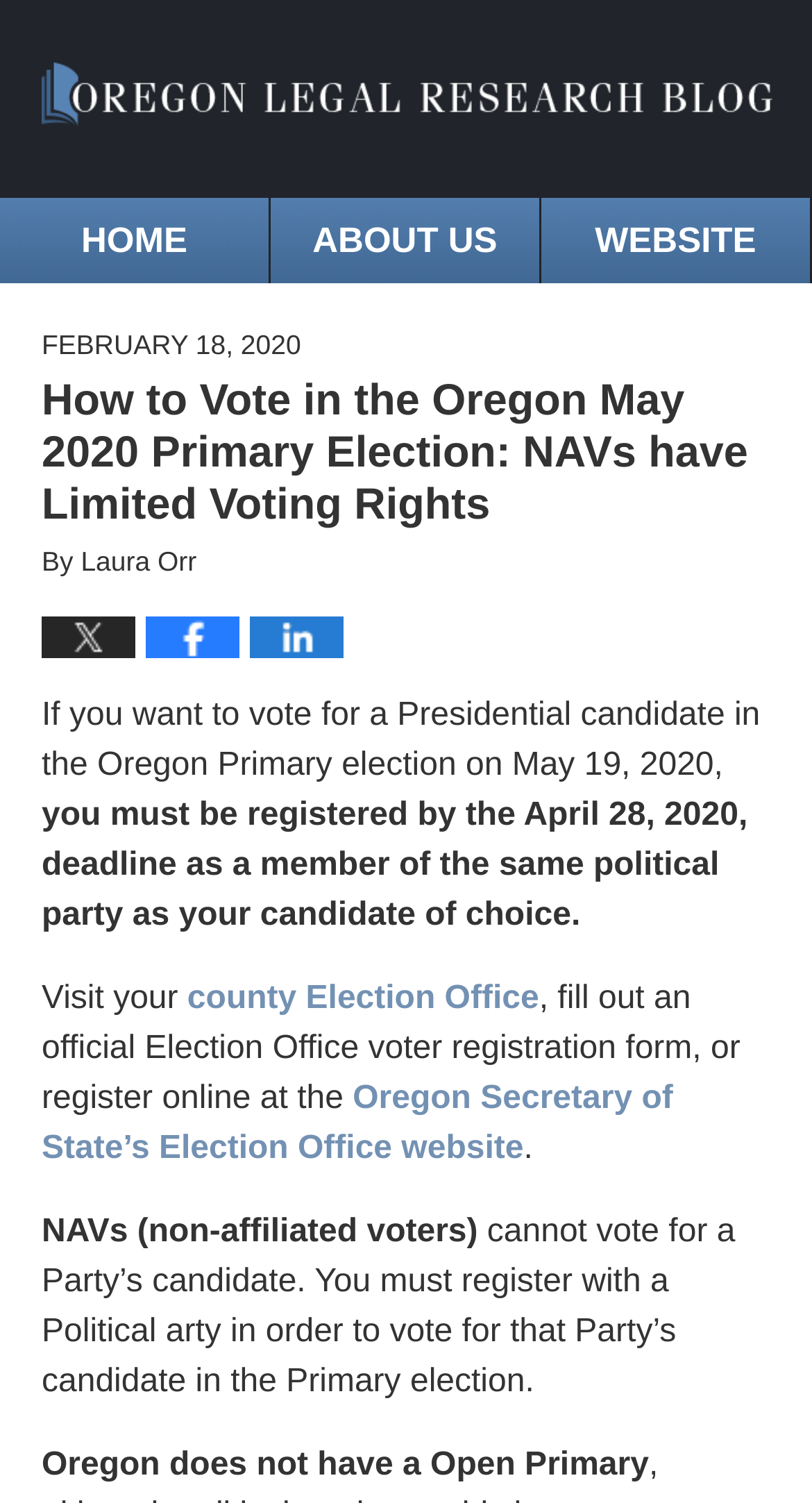Please give the bounding box coordinates of the area that should be clicked to fulfill the following instruction: "Read the post on Twitter". The coordinates should be in the format of four float numbers from 0 to 1, i.e., [left, top, right, bottom].

[0.051, 0.41, 0.167, 0.438]